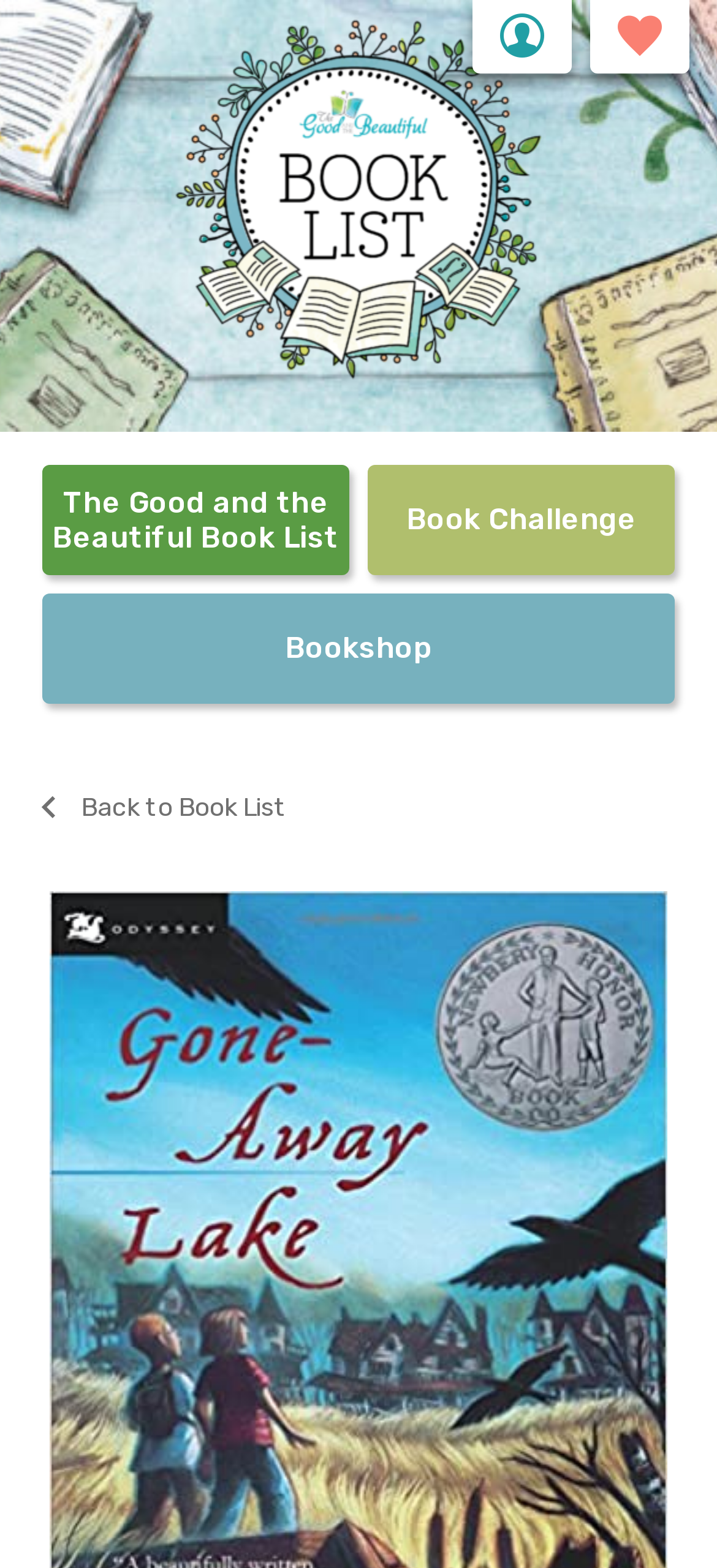Explain in detail what you observe on this webpage.

The webpage appears to be a book list page, specifically focused on "Gone-Away Lake - The Good and The Beautiful Book List". At the top of the page, there is a site header image, accompanied by a link to "The Good and The Beautiful Book List" with an associated image. Below this, there are three prominent links: "The Good and the Beautiful Book List", "Book Challenge", and "Bookshop", arranged horizontally across the page.

On the top-right corner, there is a "Sign In Sign Up Button" and a "My Book List Button", both of which are buttons. The "Back to Book List" link is located on the top-left side of the page, slightly below the site header.

The overall layout suggests a clean and organized structure, with clear headings and concise text. The presence of multiple links and buttons indicates that the page is interactive, allowing users to navigate to different sections or perform specific actions.